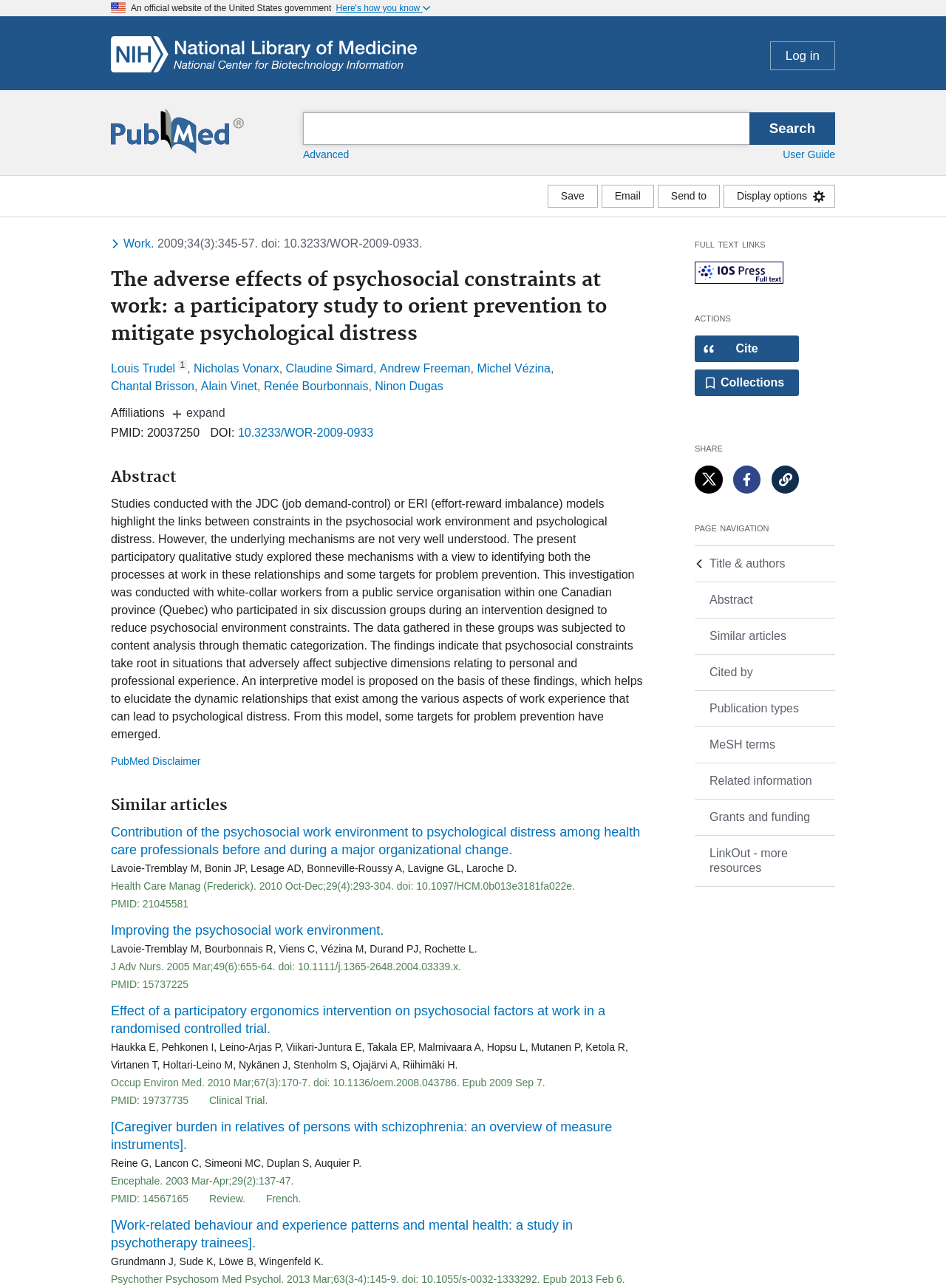Convey a detailed summary of the webpage, mentioning all key elements.

This webpage is a research article on PubMed, a government website. At the top, there is a U.S. flag icon and a button labeled "Here's how you know" next to a text stating "An official website of the United States government". Below this, there is a search bar with a PubMed logo and a button to log in. 

On the left side, there are several buttons and links, including "Save", "Email", "Send to", and "Display options". Below these, there are headings for "Full text links", "Actions", "Share", and "Page navigation". Under "Page navigation", there are links to navigate to different sections of the article, such as "Title & authors", "Abstract", "Similar articles", and more.

The main content of the webpage is the research article, which includes the title "The adverse effects of psychosocial constraints at work: a participatory study to orient prevention to mitigate psychological distress", followed by the authors' names and affiliations. Below this, there is an abstract summarizing the study, which explores the links between psychosocial work environment constraints and psychological distress. The abstract is followed by a section with links to similar articles.

Throughout the webpage, there are various buttons, links, and icons, including a NIH NLM logo, a PubMed logo, and a full text provider logo.